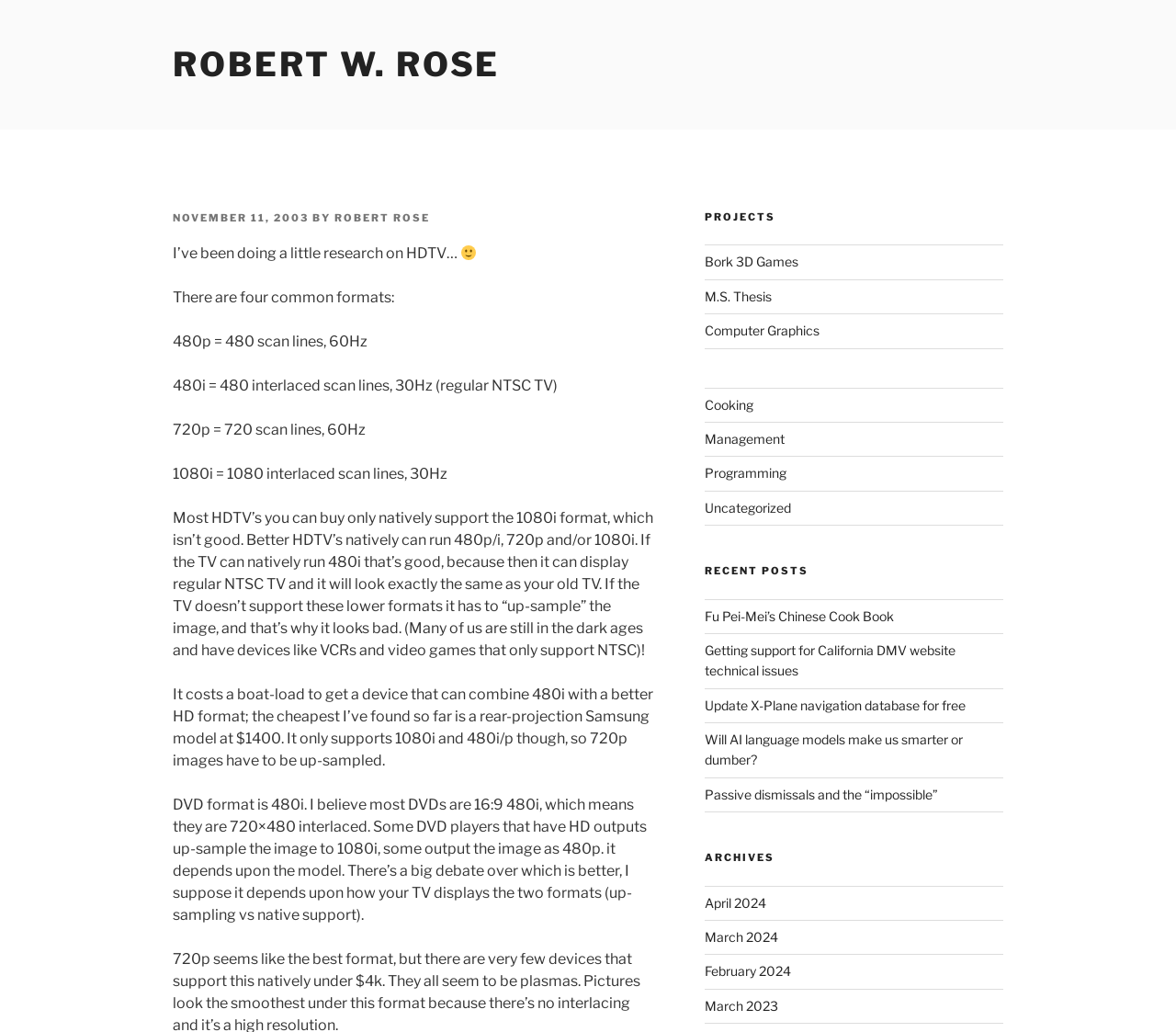Refer to the image and offer a detailed explanation in response to the question: How many months are listed in 'ARCHIVES'?

In the 'ARCHIVES' section, there are four months listed: 'April 2024', 'March 2024', 'February 2024', and 'March 2023'.